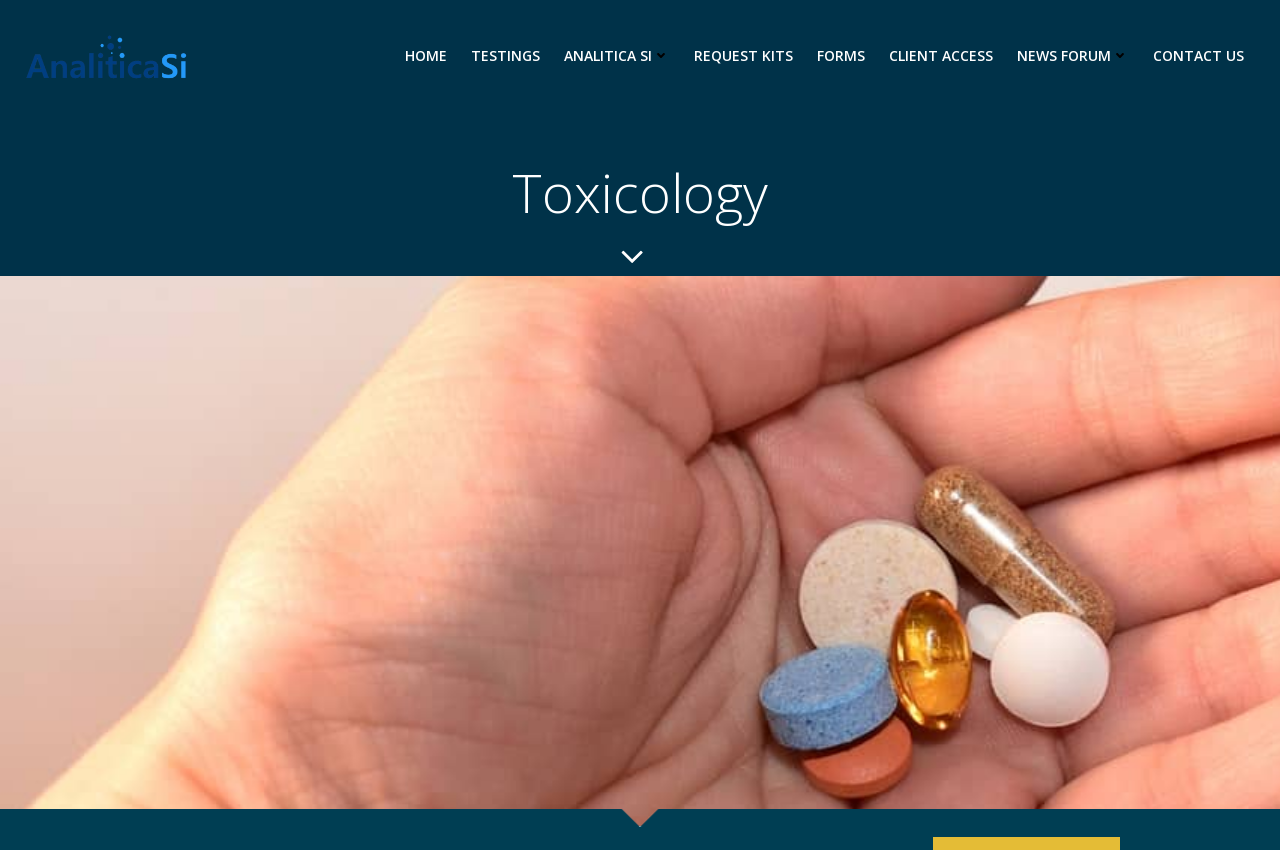Highlight the bounding box coordinates of the element that should be clicked to carry out the following instruction: "Click on Toxicology". The coordinates must be given as four float numbers ranging from 0 to 1, i.e., [left, top, right, bottom].

[0.295, 0.186, 0.705, 0.266]